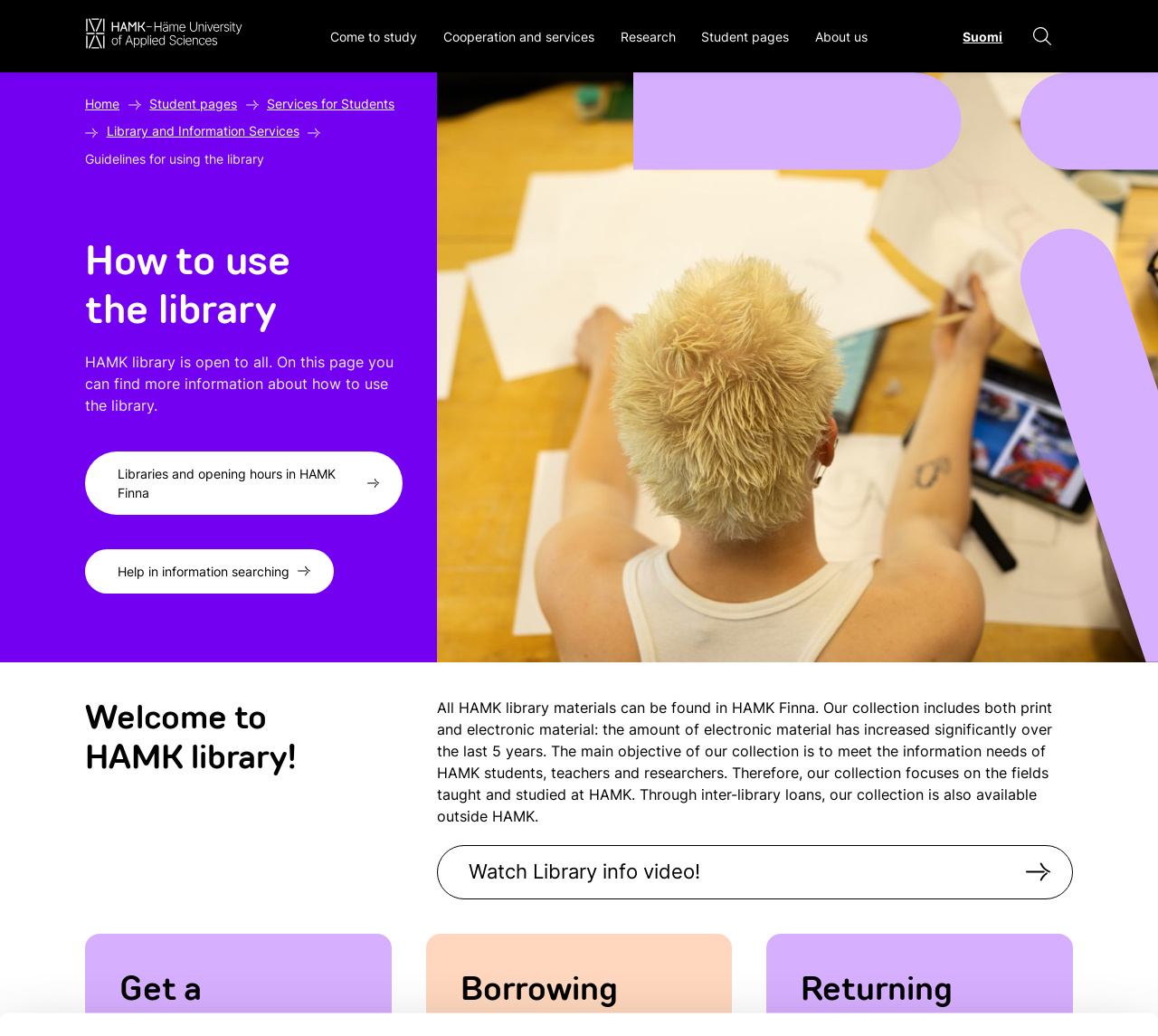What can be found in HAMK Finna?
Answer the question with a single word or phrase derived from the image.

Library materials